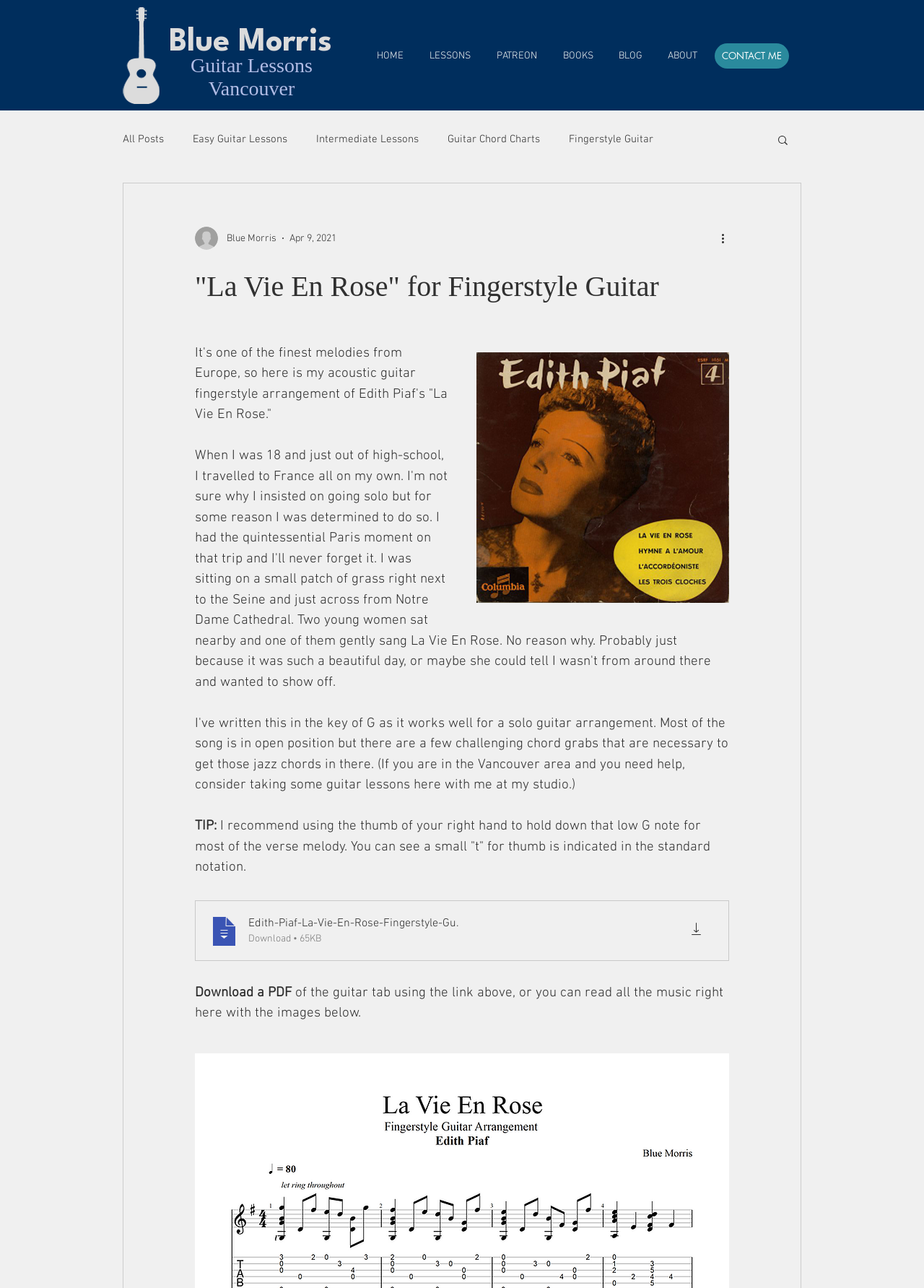Determine the bounding box of the UI element mentioned here: "BLOG". The coordinates must be in the format [left, top, right, bottom] with values ranging from 0 to 1.

[0.652, 0.035, 0.705, 0.052]